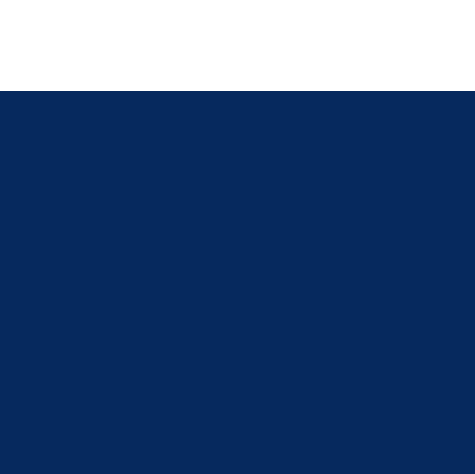Please provide a detailed answer to the question below by examining the image:
What topic is the surrounding text about?

The surrounding text includes a heading about organizational IT support costs in Columbus, along with engaging statements that emphasize the company's commitment to transparency about outsourcing IT services.